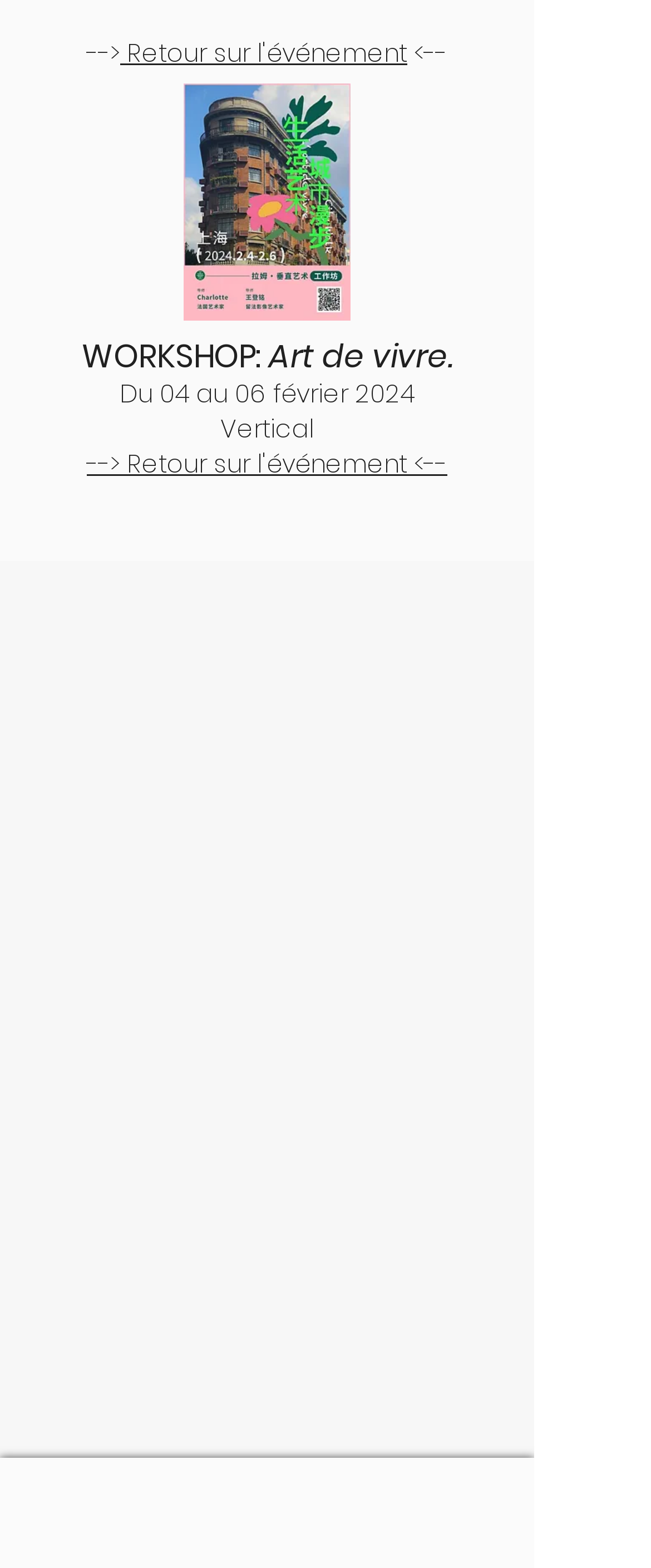Given the element description, predict the bounding box coordinates in the format (top-left x, top-left y, bottom-right x, bottom-right y). Make sure all values are between 0 and 1. Here is the element description: aria-label="Instagram"

[0.428, 0.967, 0.479, 0.988]